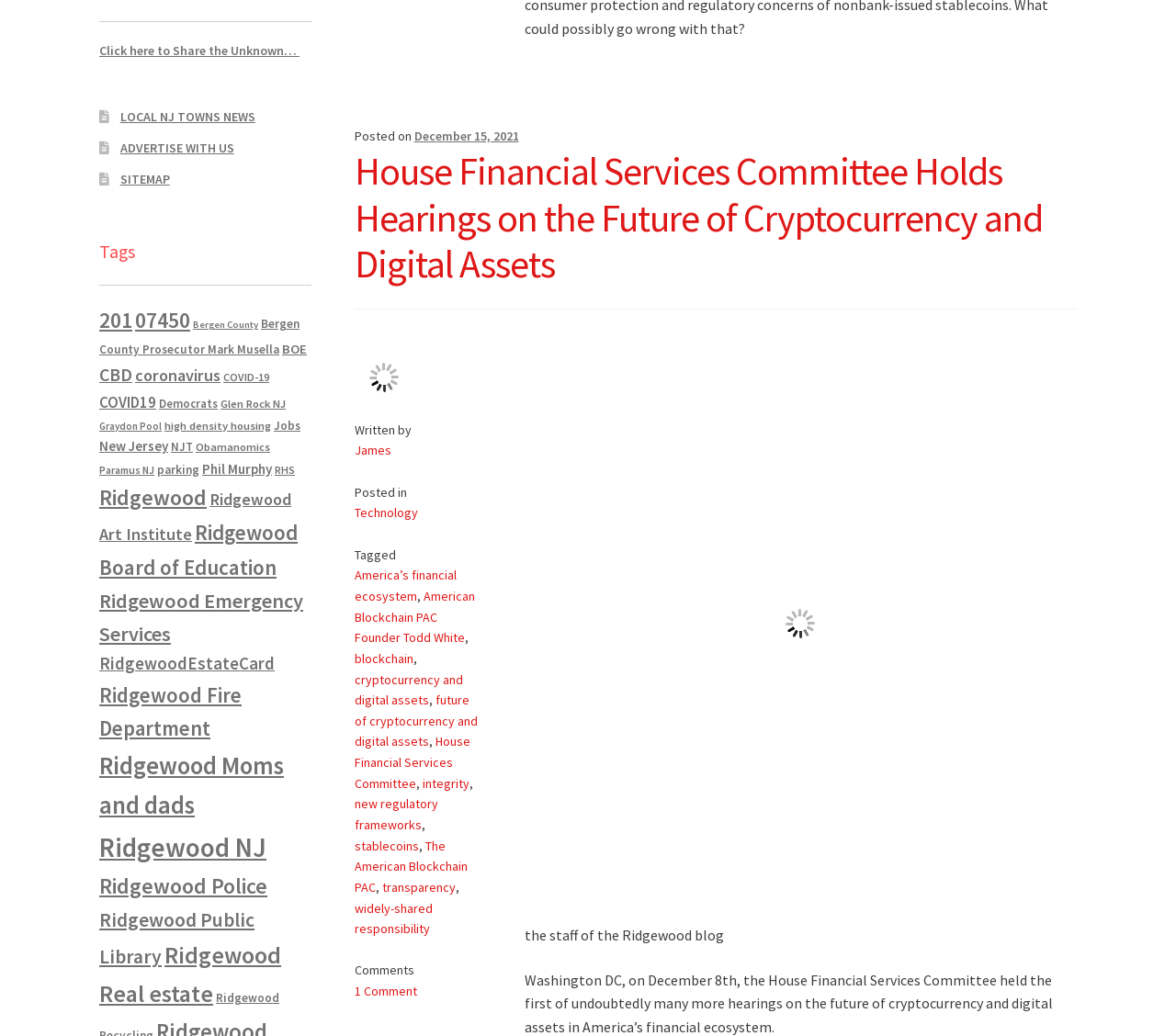Refer to the element description Bergen County Prosecutor Mark Musella and identify the corresponding bounding box in the screenshot. Format the coordinates as (top-left x, top-left y, bottom-right x, bottom-right y) with values in the range of 0 to 1.

[0.084, 0.305, 0.255, 0.345]